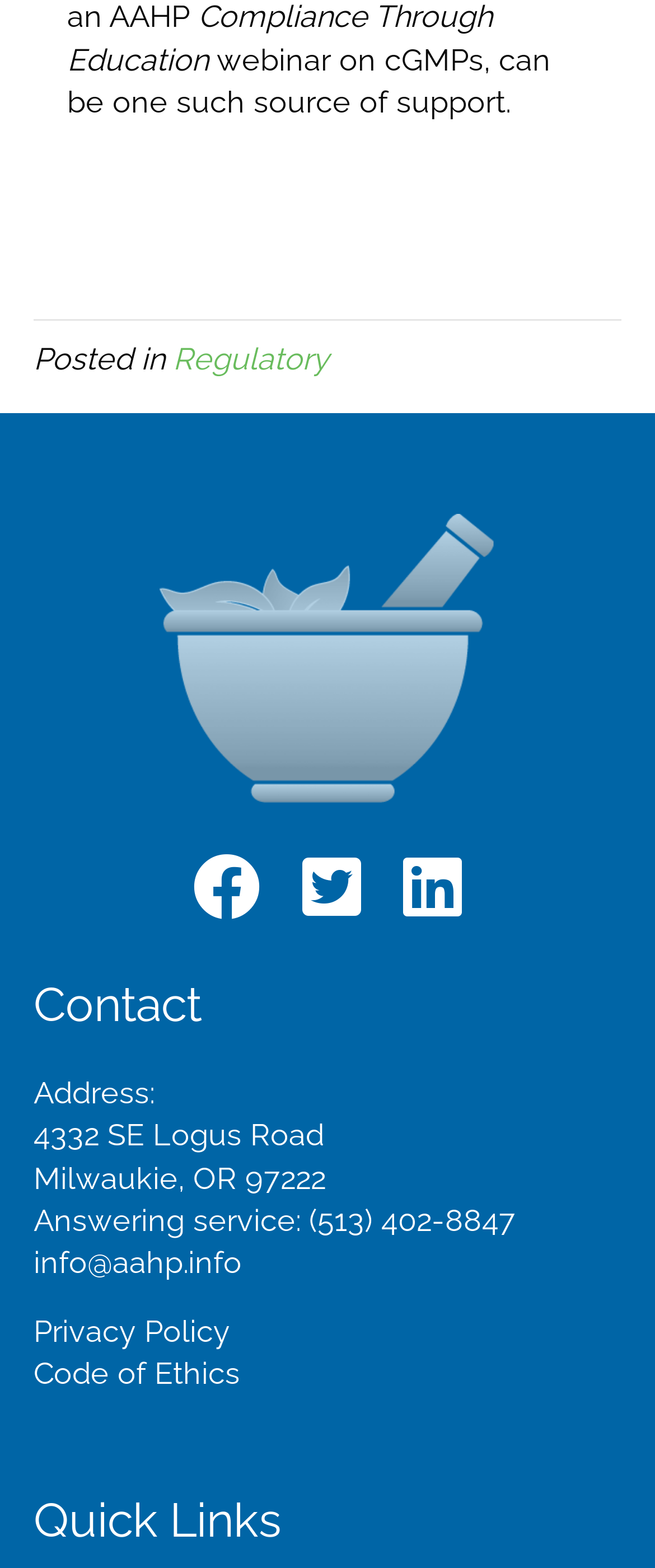What category is the post categorized under?
Based on the screenshot, give a detailed explanation to answer the question.

I found the category by looking at the text 'Posted in' followed by a link to 'Regulatory', which indicates the category of the post.